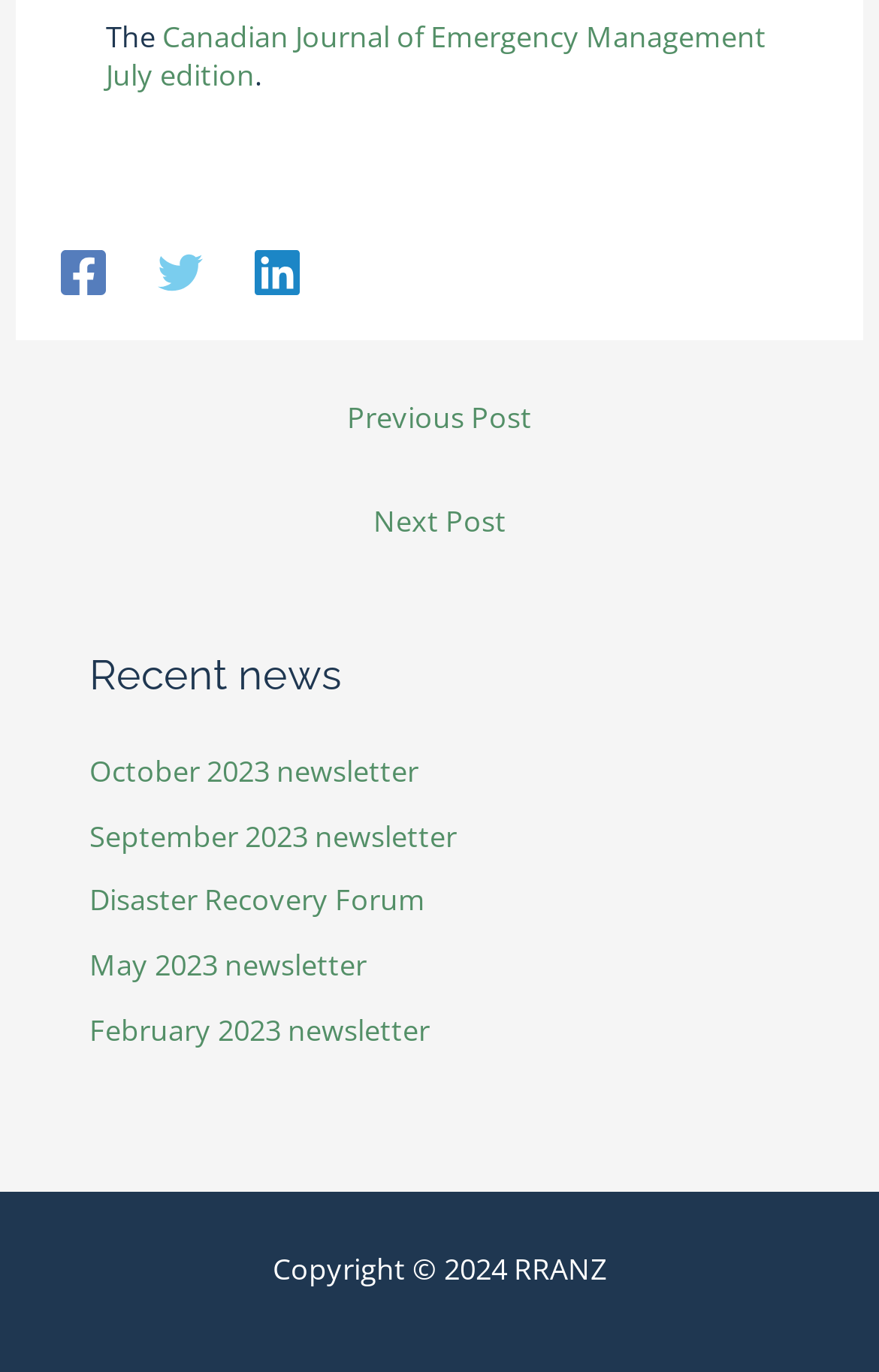Please identify the bounding box coordinates of the element that needs to be clicked to execute the following command: "Navigate to previous post". Provide the bounding box using four float numbers between 0 and 1, formatted as [left, top, right, bottom].

[0.042, 0.282, 0.958, 0.331]